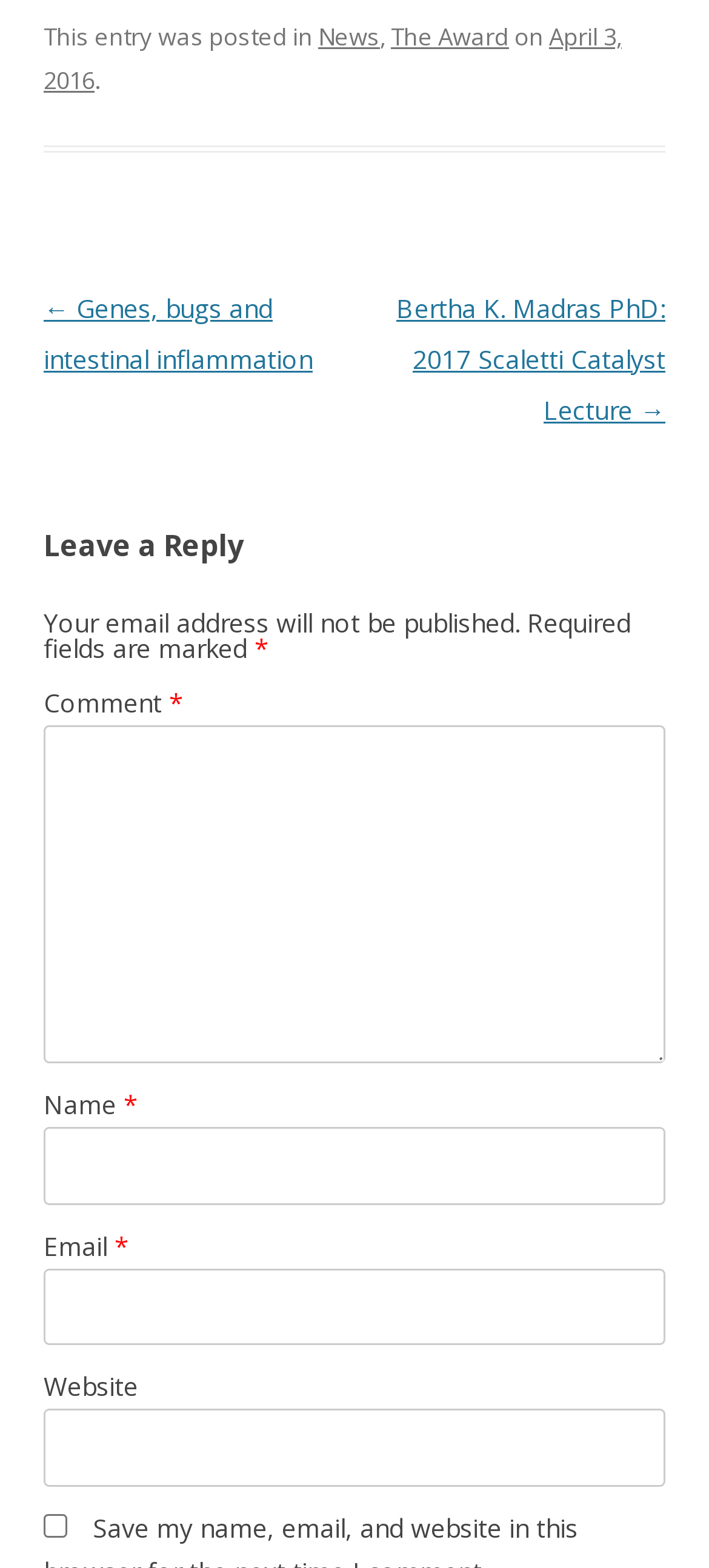Identify the bounding box coordinates necessary to click and complete the given instruction: "Enter your name".

[0.062, 0.719, 0.938, 0.768]